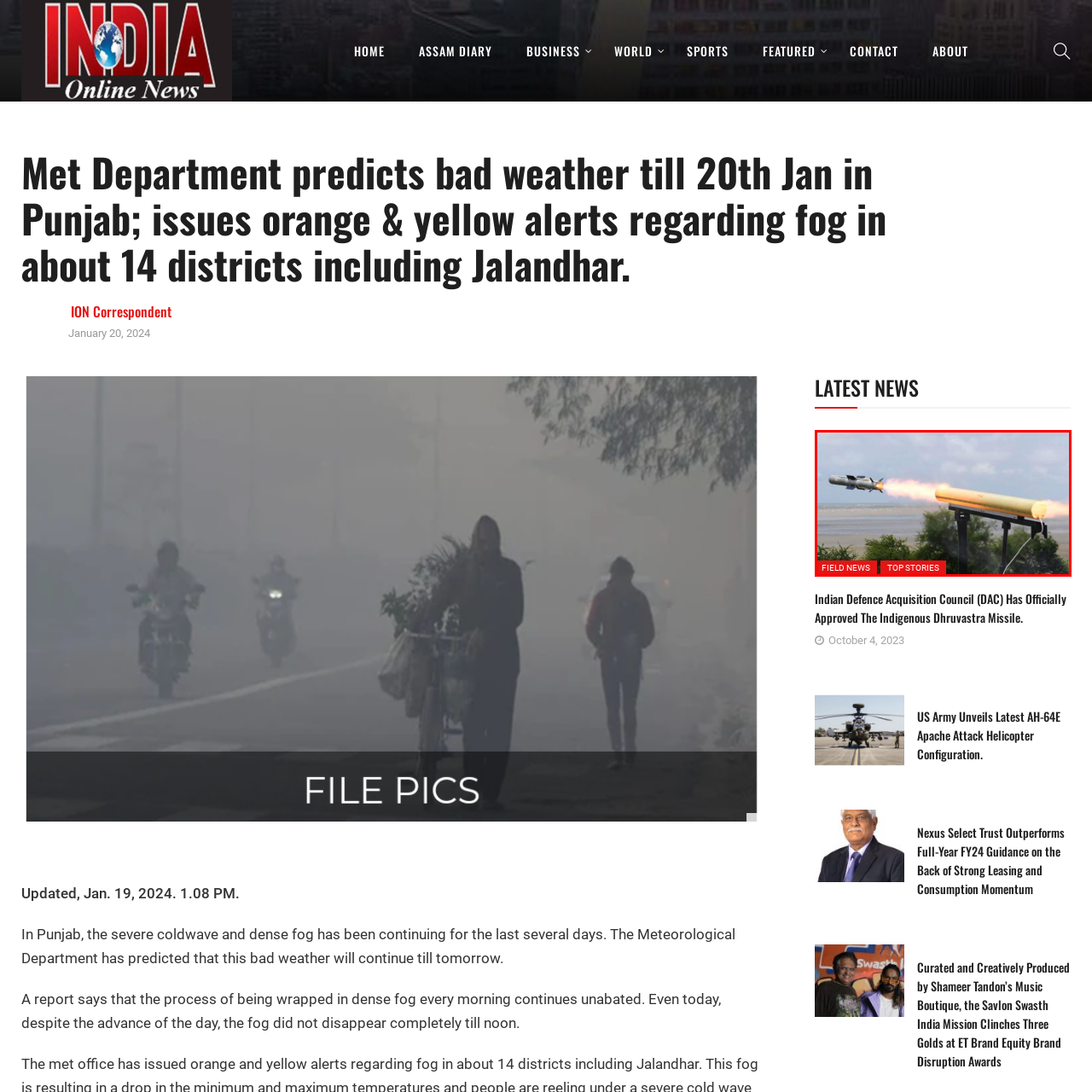Give a detailed account of the picture within the red bounded area.

The image showcases a missile being launched from a distinctive launch tube, capturing the moment as it speeds away, leaving a trail of flame and smoke. The backdrop features a cloudy sky, indicative of a dynamic and possibly challenging environmental condition for military operations. This striking visual represents advancements in defense technology, underscoring the ongoing efforts and developments within the Indian military framework. The context suggests a focus on current military capabilities and innovations, aligning with recent news relating to defense strategies and equipment. The accompanying links below the image, labeled "FIELD NEWS" and "TOP STORIES," imply its relevance to significant updates in defense and military affairs.